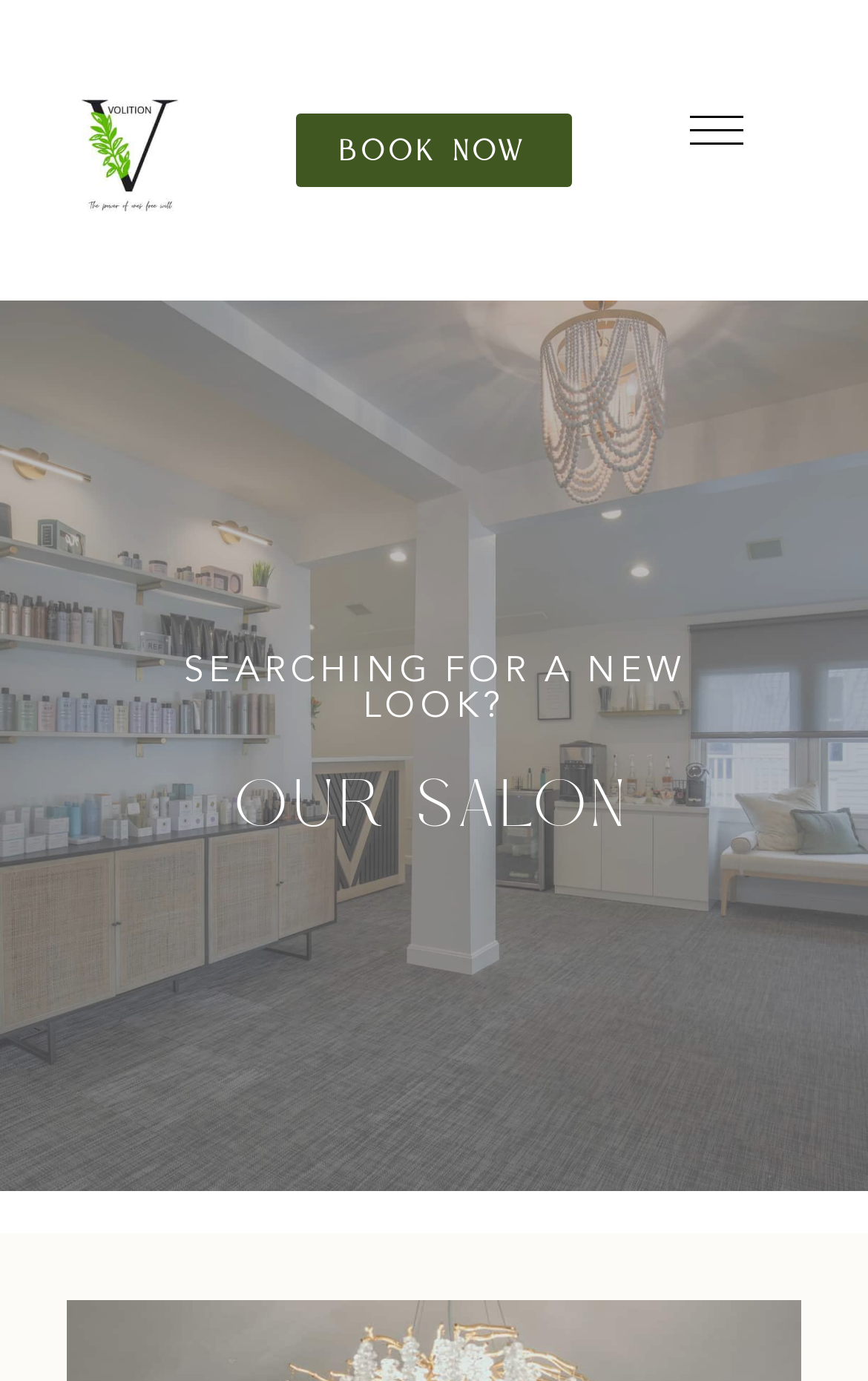What is the salon's location?
Look at the screenshot and respond with one word or a short phrase.

154 Main St, Wenham